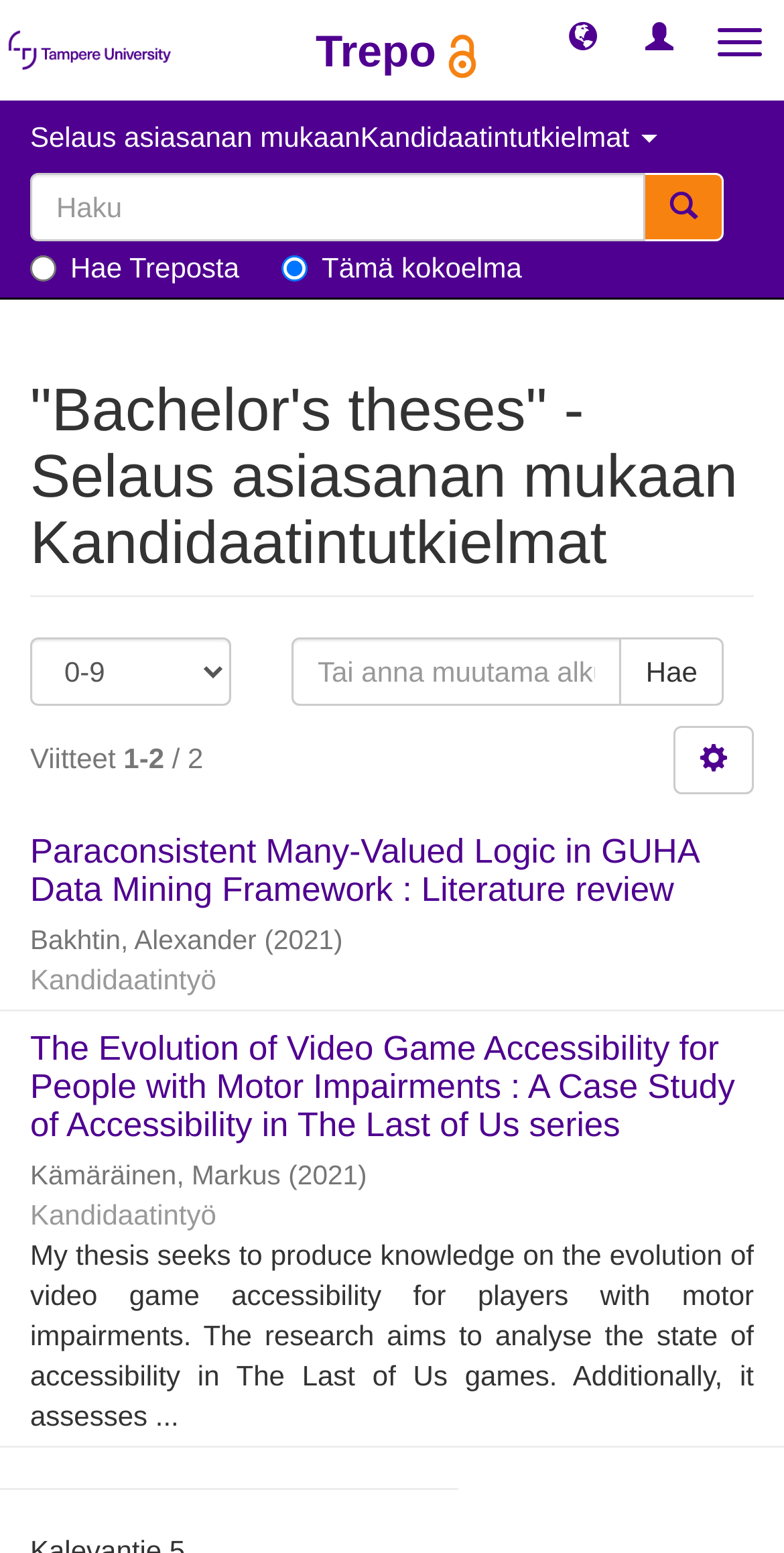Locate the bounding box coordinates of the element that needs to be clicked to carry out the instruction: "Click the 'Näytä/piilota sivun navigointi' button". The coordinates should be given as four float numbers ranging from 0 to 1, i.e., [left, top, right, bottom].

[0.887, 0.0, 1.0, 0.065]